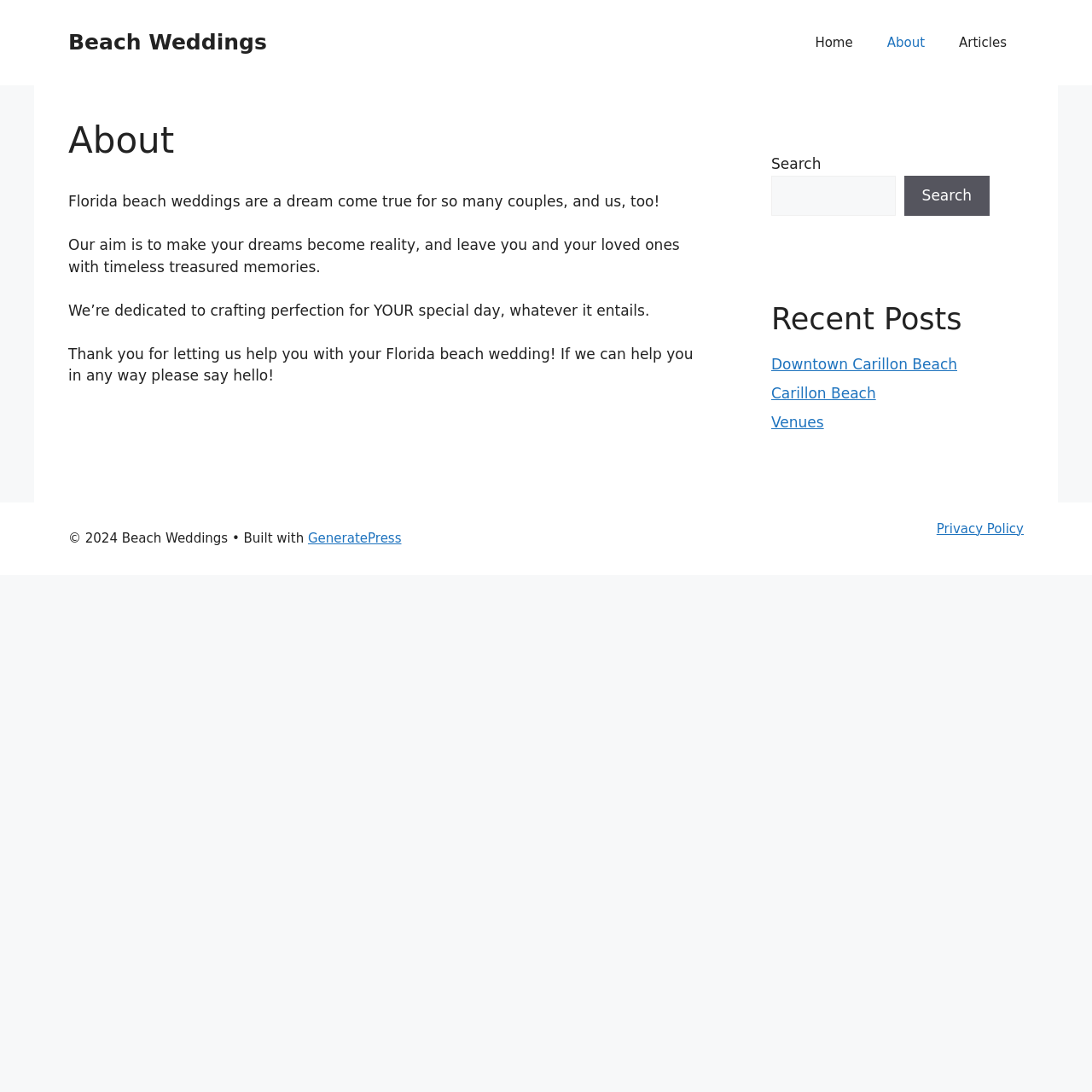Can you provide the bounding box coordinates for the element that should be clicked to implement the instruction: "Read the next article"?

None